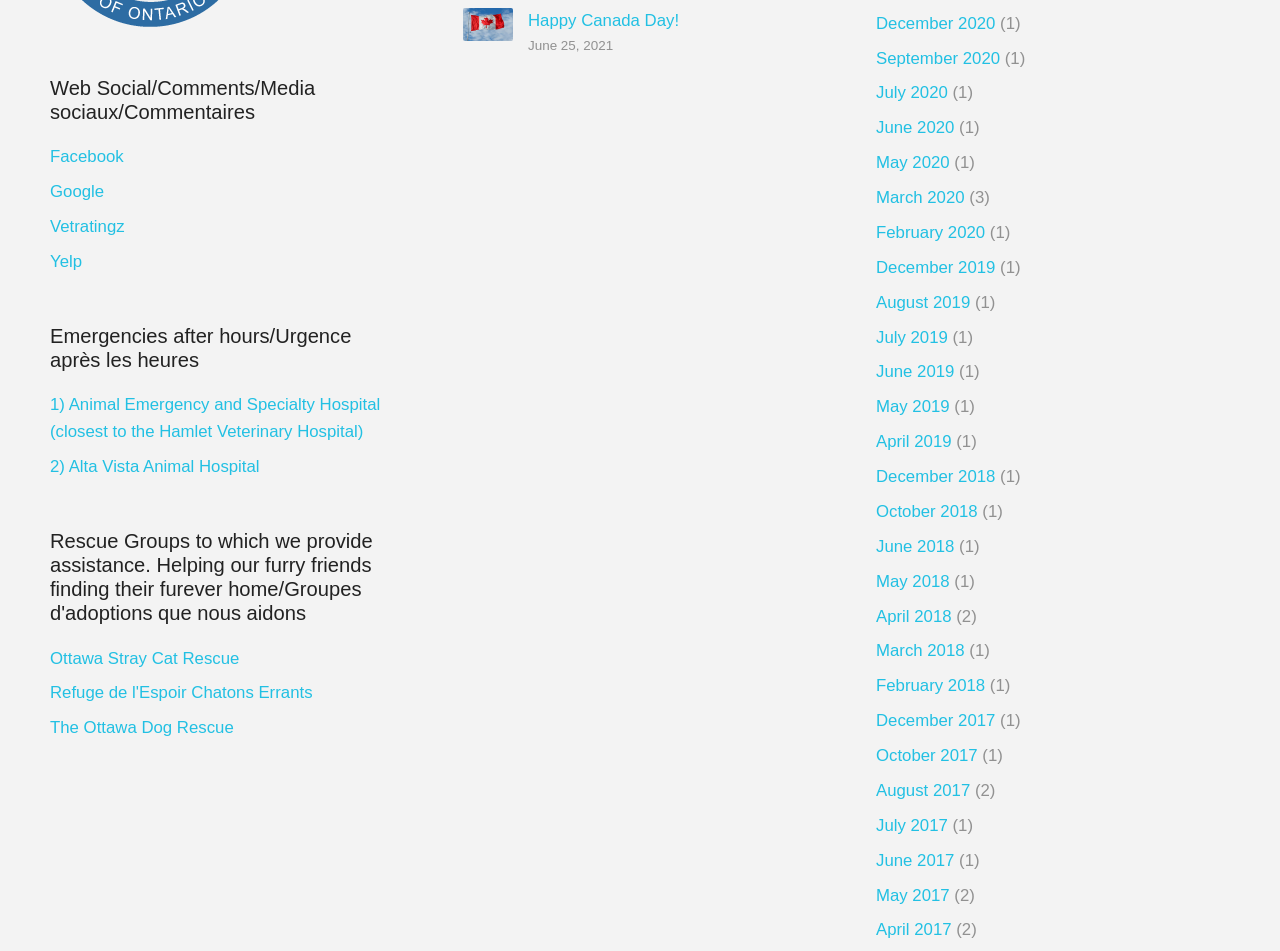Find the bounding box coordinates of the element's region that should be clicked in order to follow the given instruction: "Check Ottawa Stray Cat Rescue". The coordinates should consist of four float numbers between 0 and 1, i.e., [left, top, right, bottom].

[0.039, 0.682, 0.187, 0.702]